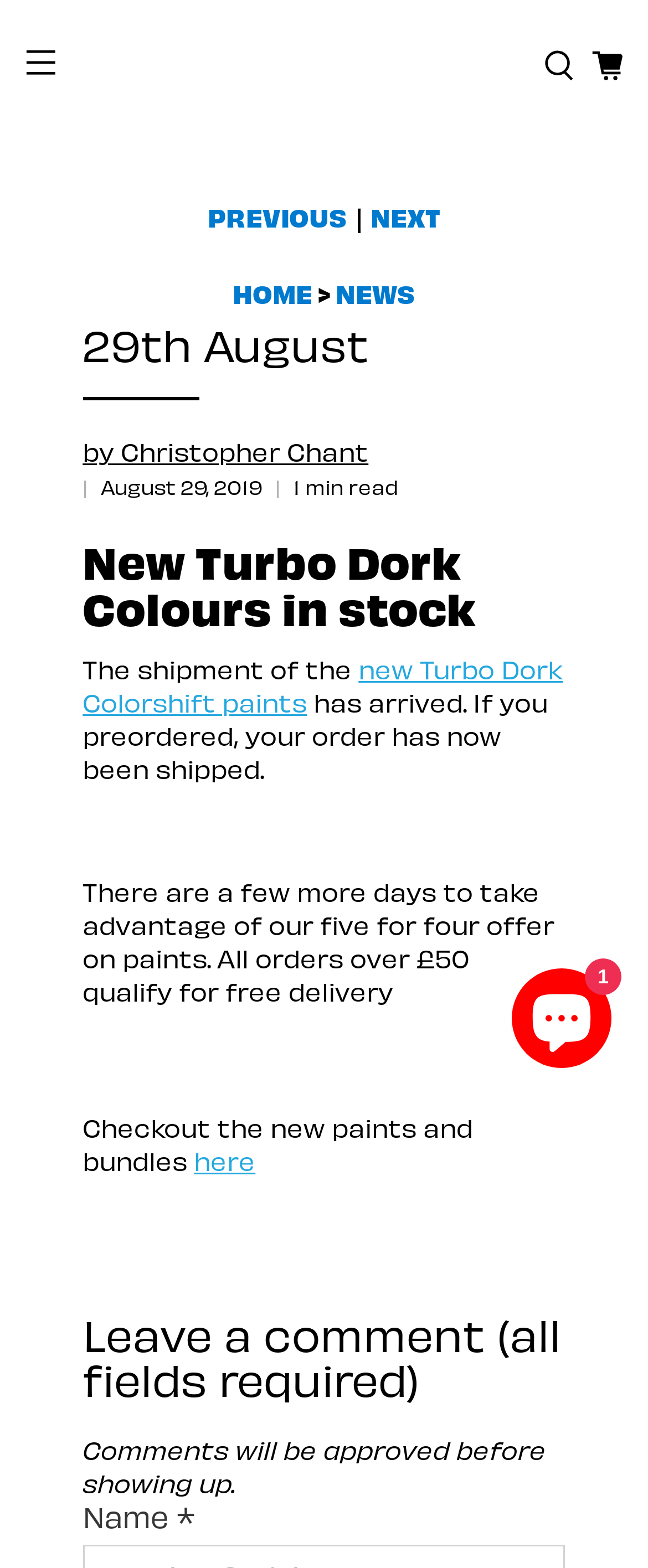Show the bounding box coordinates of the region that should be clicked to follow the instruction: "Click the 'here' link."

[0.299, 0.727, 0.394, 0.751]